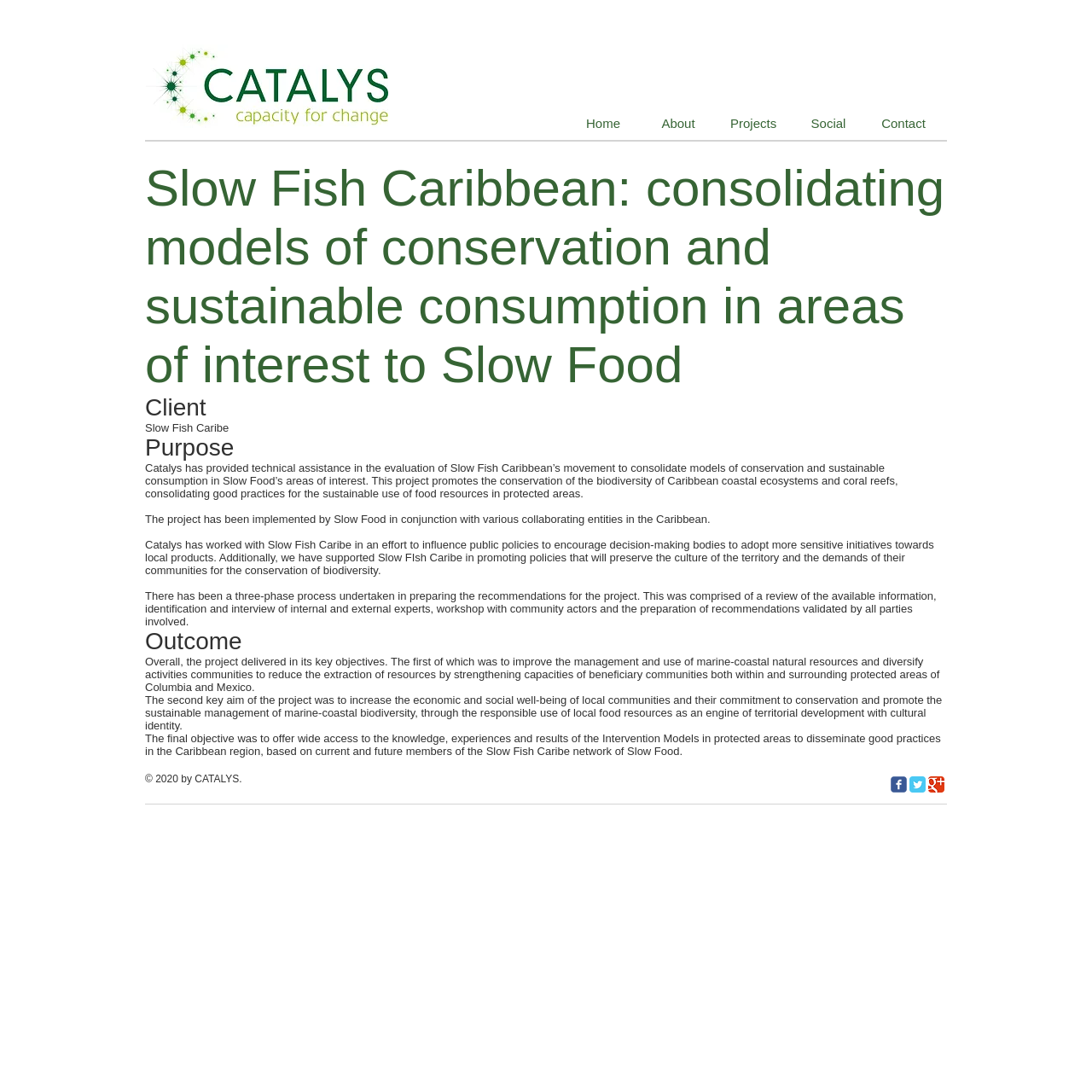Please locate the bounding box coordinates of the element that should be clicked to achieve the given instruction: "Search for something".

None